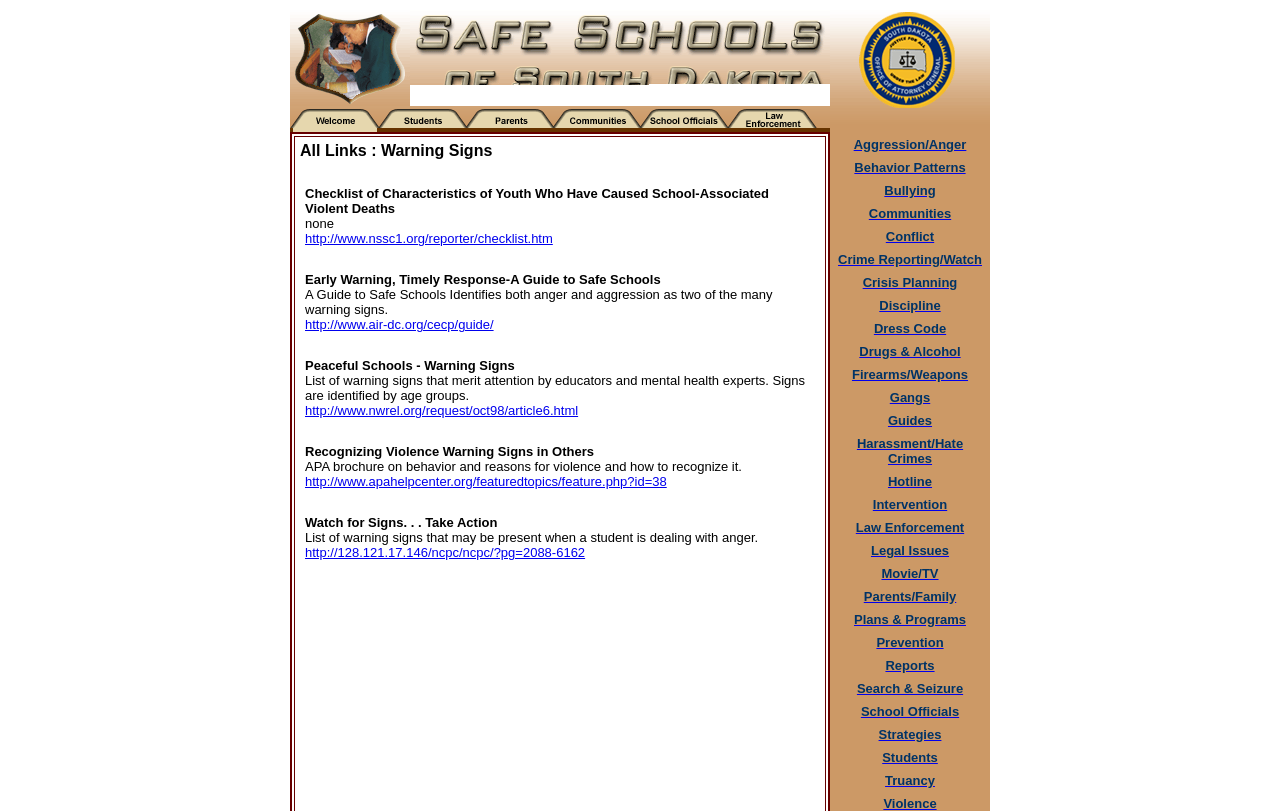Locate the bounding box coordinates of the clickable region to complete the following instruction: "Click on the 'Aggression/Anger' link."

[0.667, 0.166, 0.755, 0.187]